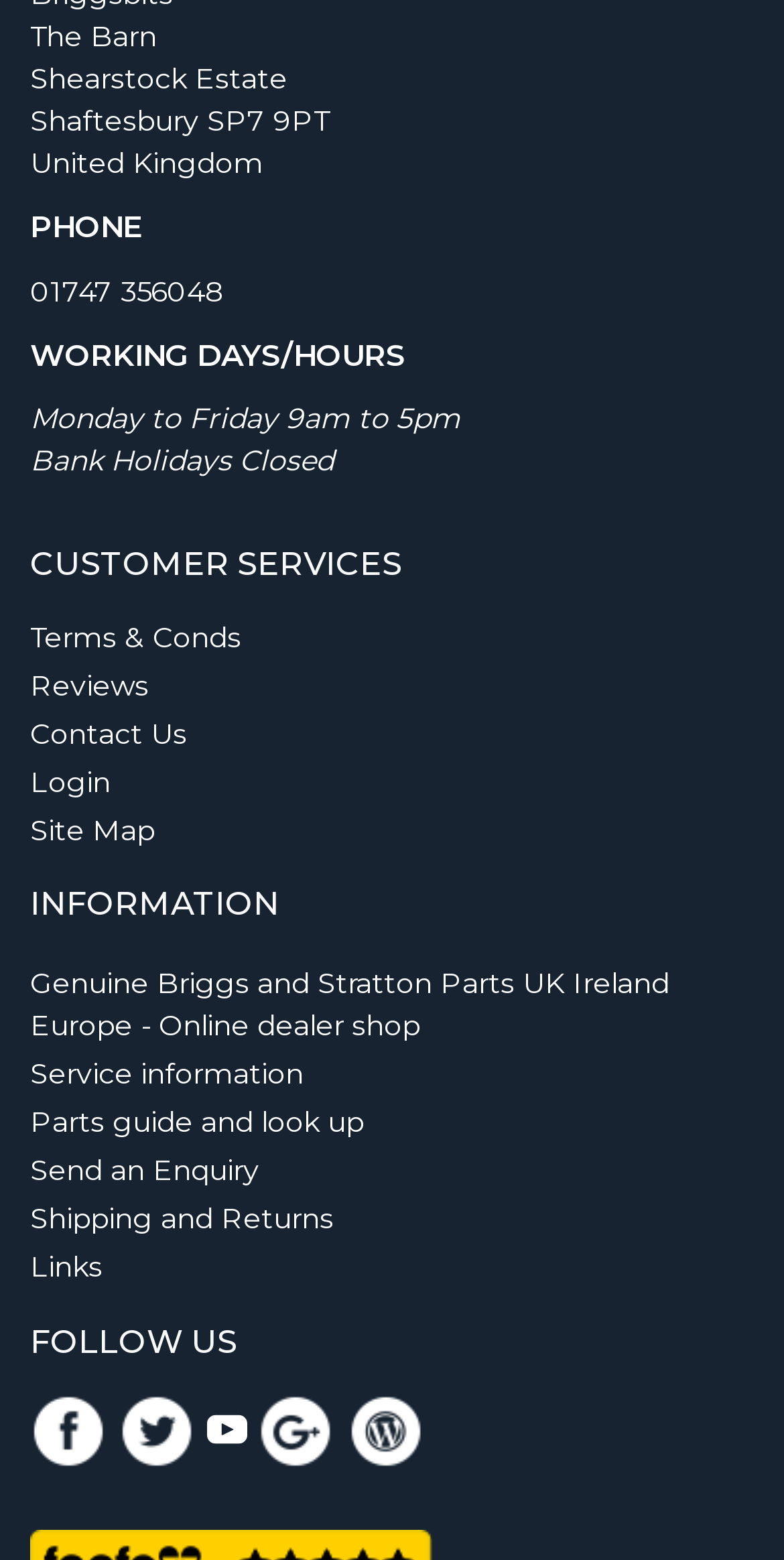Determine the bounding box for the UI element as described: "Parts guide and look up". The coordinates should be represented as four float numbers between 0 and 1, formatted as [left, top, right, bottom].

[0.038, 0.707, 0.464, 0.73]